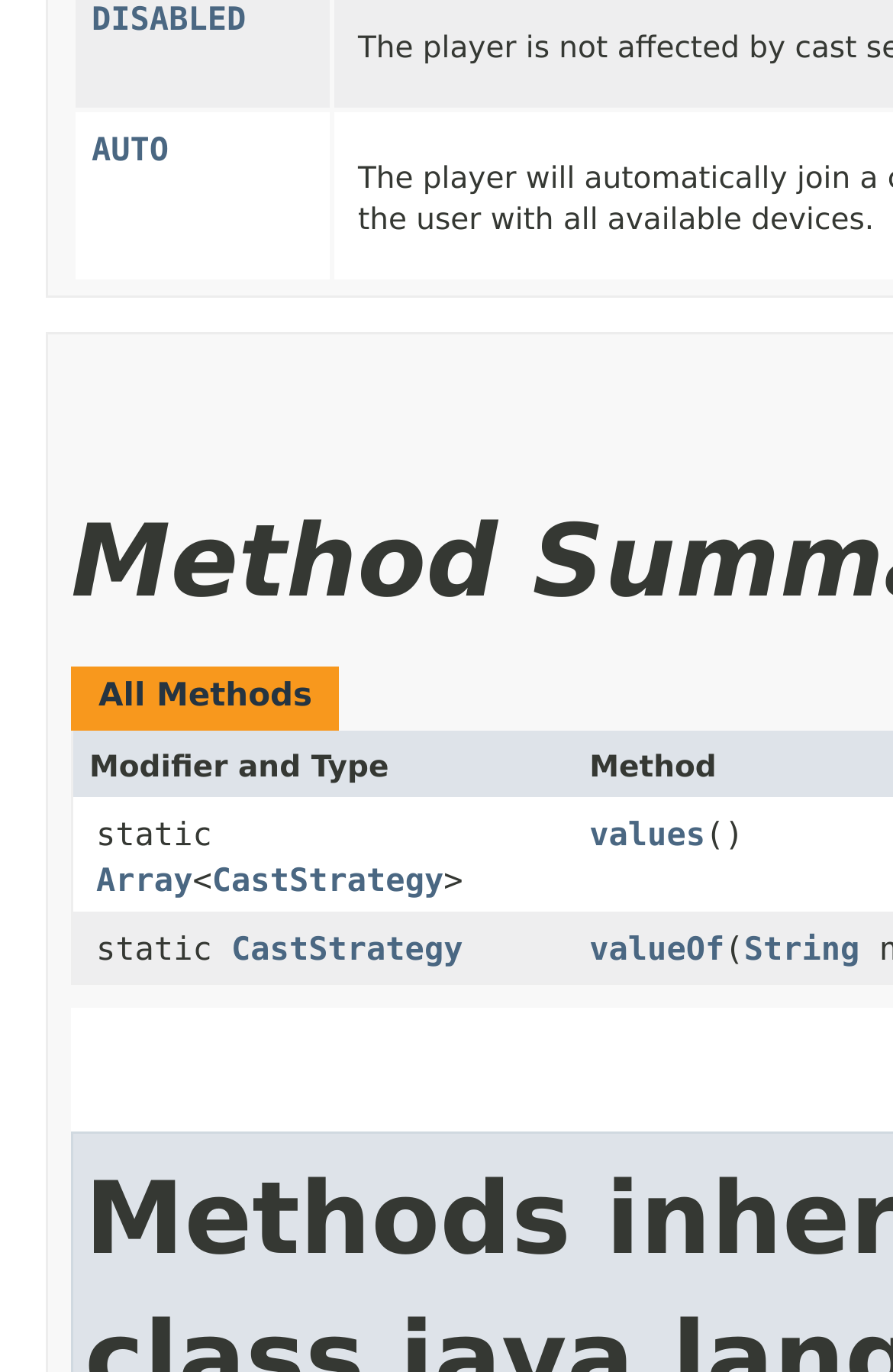Specify the bounding box coordinates of the area to click in order to follow the given instruction: "go to CastStrategy."

[0.237, 0.629, 0.497, 0.656]